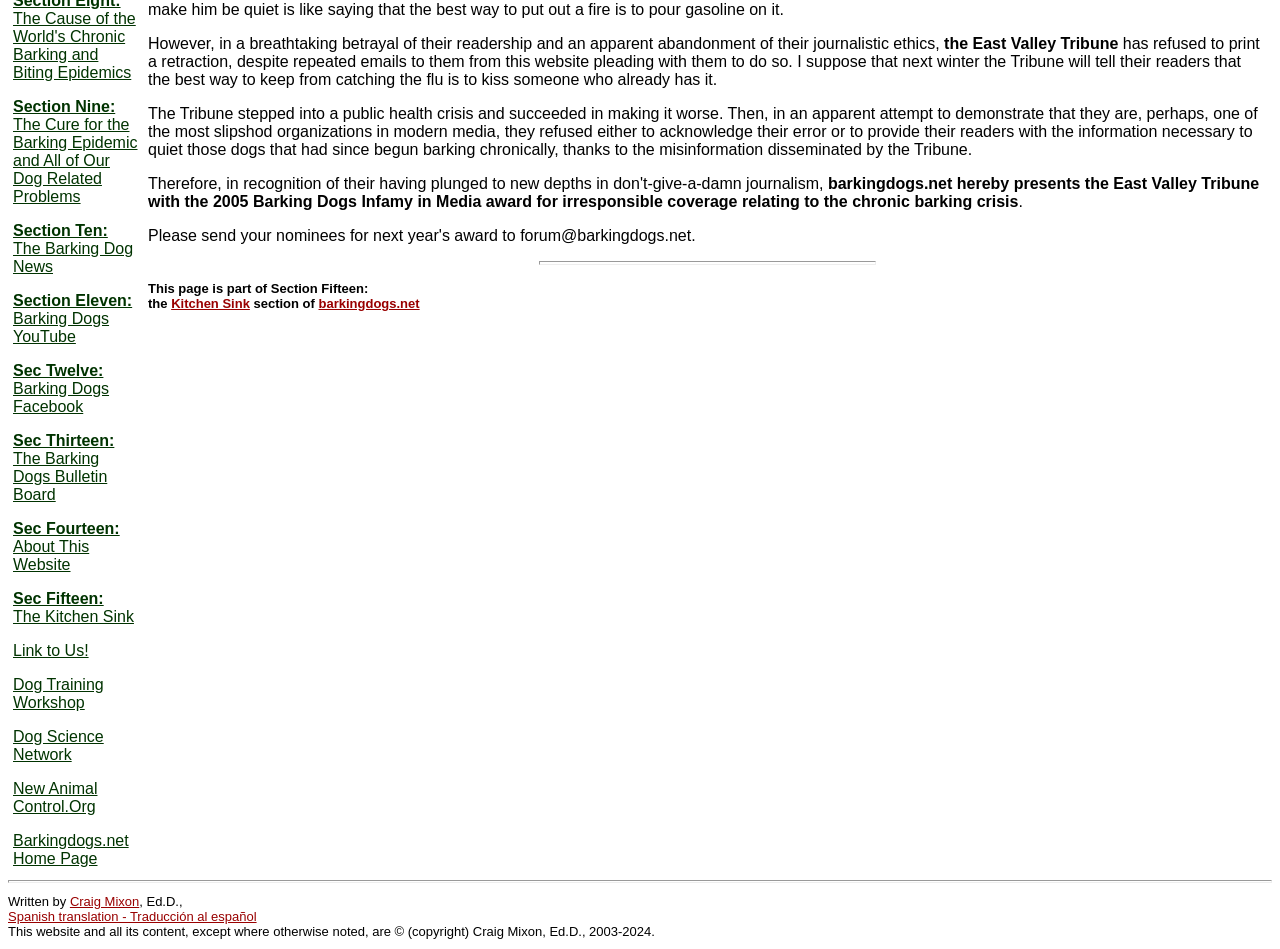Find the UI element described as: "barkingdogs.net" and predict its bounding box coordinates. Ensure the coordinates are four float numbers between 0 and 1, [left, top, right, bottom].

[0.249, 0.312, 0.328, 0.327]